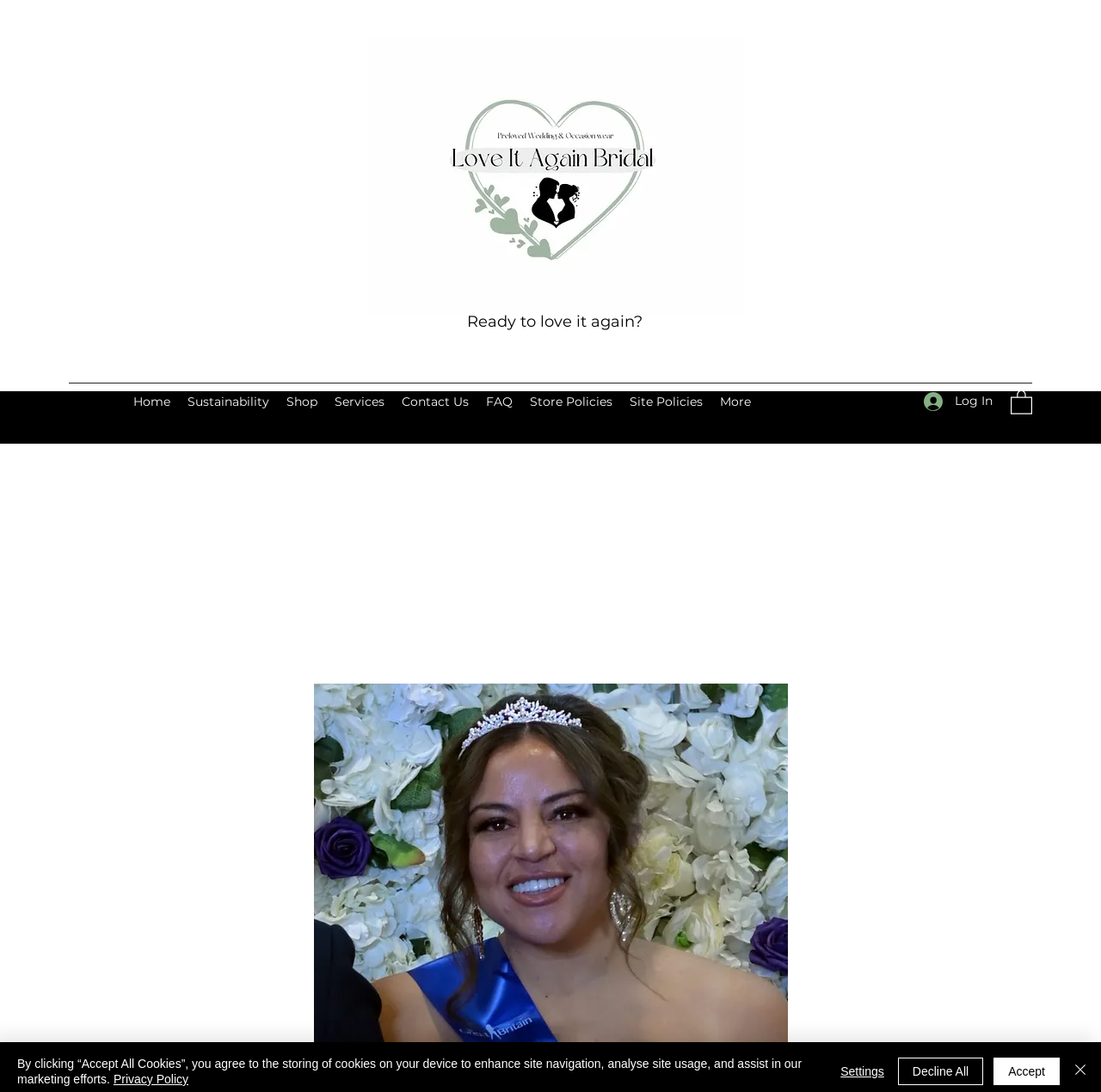Identify the bounding box of the HTML element described as: "Home".

[0.114, 0.356, 0.163, 0.38]